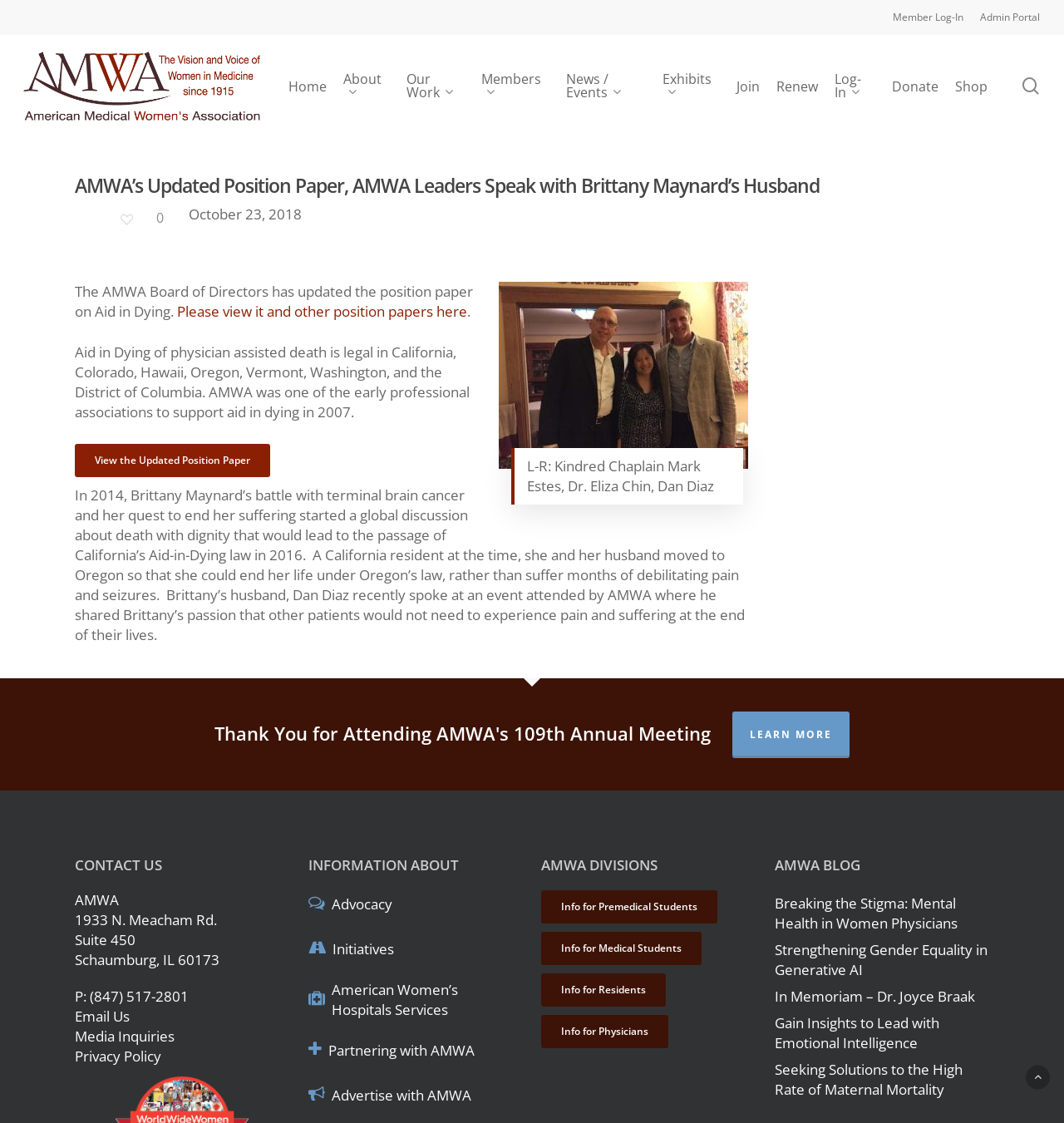What is the address of the association?
Using the image as a reference, give a one-word or short phrase answer.

1933 N. Meacham Rd. Suite 450 Schaumburg, IL 60173